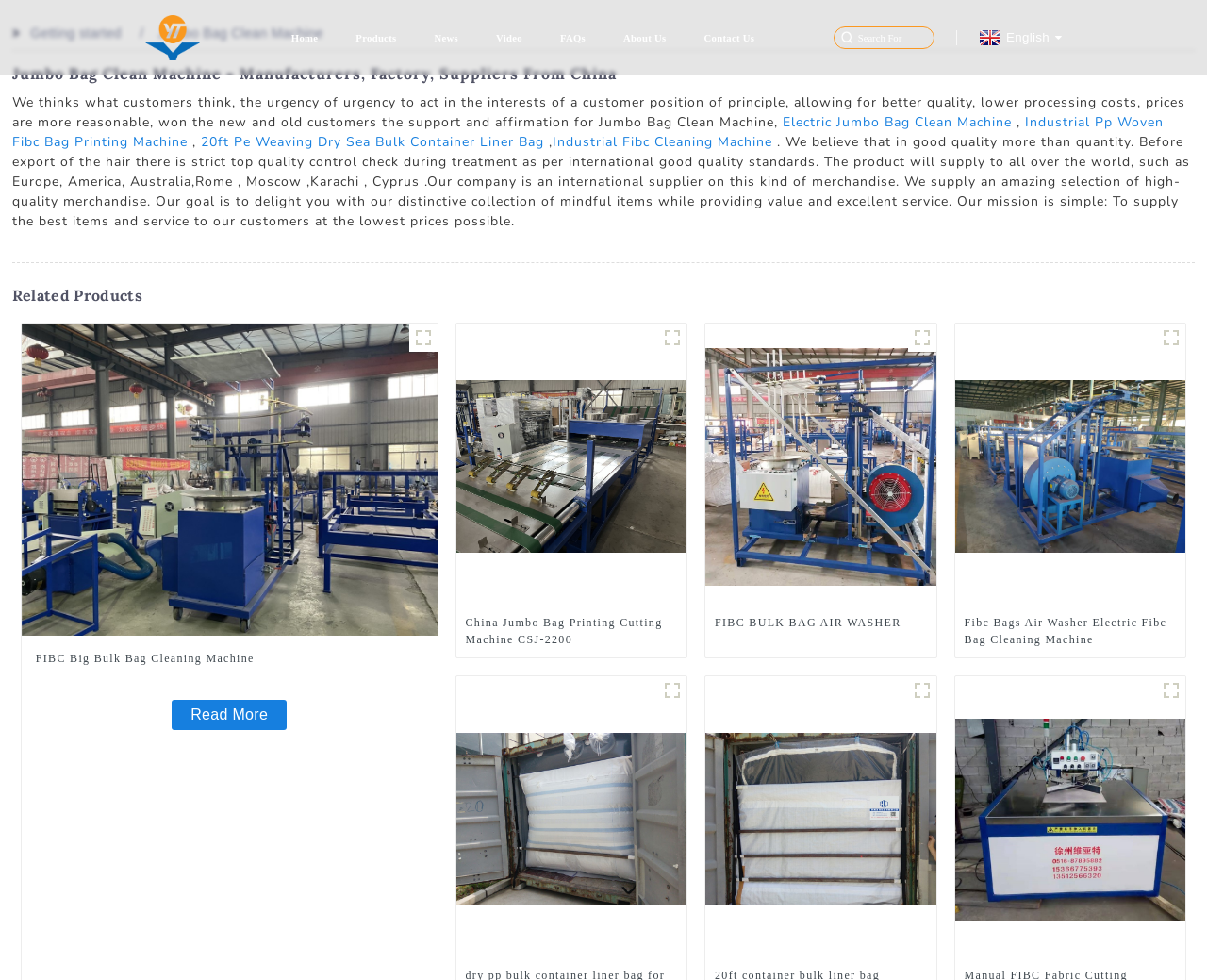Describe the webpage meticulously, covering all significant aspects.

This webpage is about China Jumbo Bag Clean Machine Manufacturers and Factory, Suppliers. At the top left corner, there is a logo image with a link to the homepage. Next to it, there are several navigation links, including "Home", "Products", "News", "Video", "FAQs", "About Us", and "Contact Us". On the right side, there is a search box with a button.

Below the navigation links, there is a heading that reads "Jumbo Bag Clean Machine - Manufacturers, Factory, Suppliers From China". Underneath, there is a paragraph of text that explains the company's principle of putting customers first and providing high-quality products.

On the left side, there is a section with several links to different products, including "Electric Jumbo Bag Clean Machine", "Industrial Pp Woven Fibc Bag Printing Machine", and "20ft Pe Weaving Dry Sea Bulk Container Liner Bag". Each link is followed by a comma.

On the right side, there is a section with a heading that reads "Related Products". This section contains several figures, each with an image, a heading, and a link to a product. The products include "FIBC Jumbo Bag Cleaning Machine ESP-A", "FIBC Big Bulk Bag Cleaning Machine", "China Jumbo Bag Printing Cutting Machine CSJ-2200", "FIBC BULK BAG AIR WASHER", and "Fibc Bags Air Washer Electric Fibc Bag Cleaning Machine". Each figure also has a caption with a link to "Read More".

At the bottom of the page, there are several links to images with captions in Chinese. These links are arranged in a grid layout.